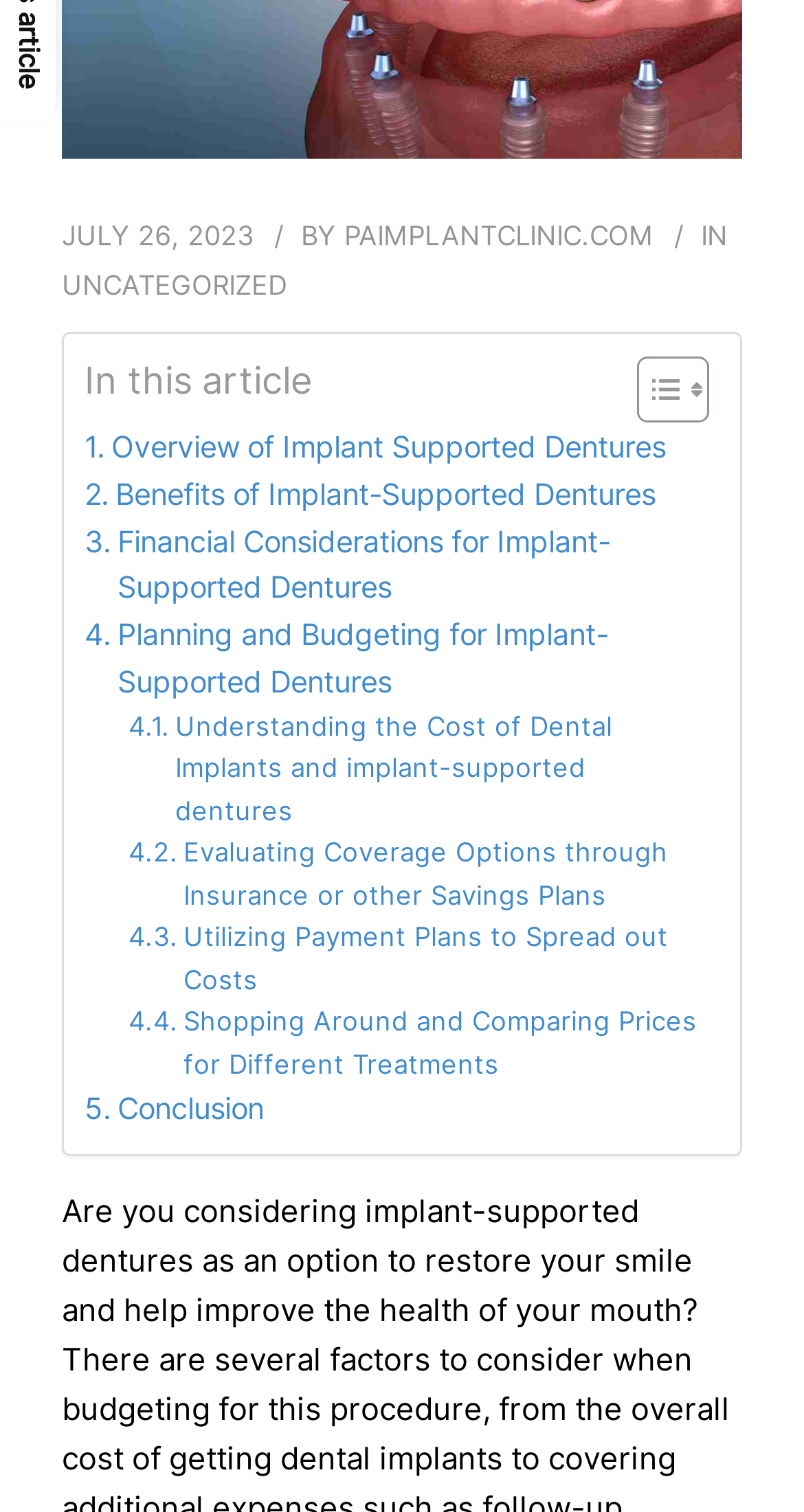Determine the bounding box for the UI element that matches this description: "paimplantclinic.com".

[0.428, 0.144, 0.813, 0.166]